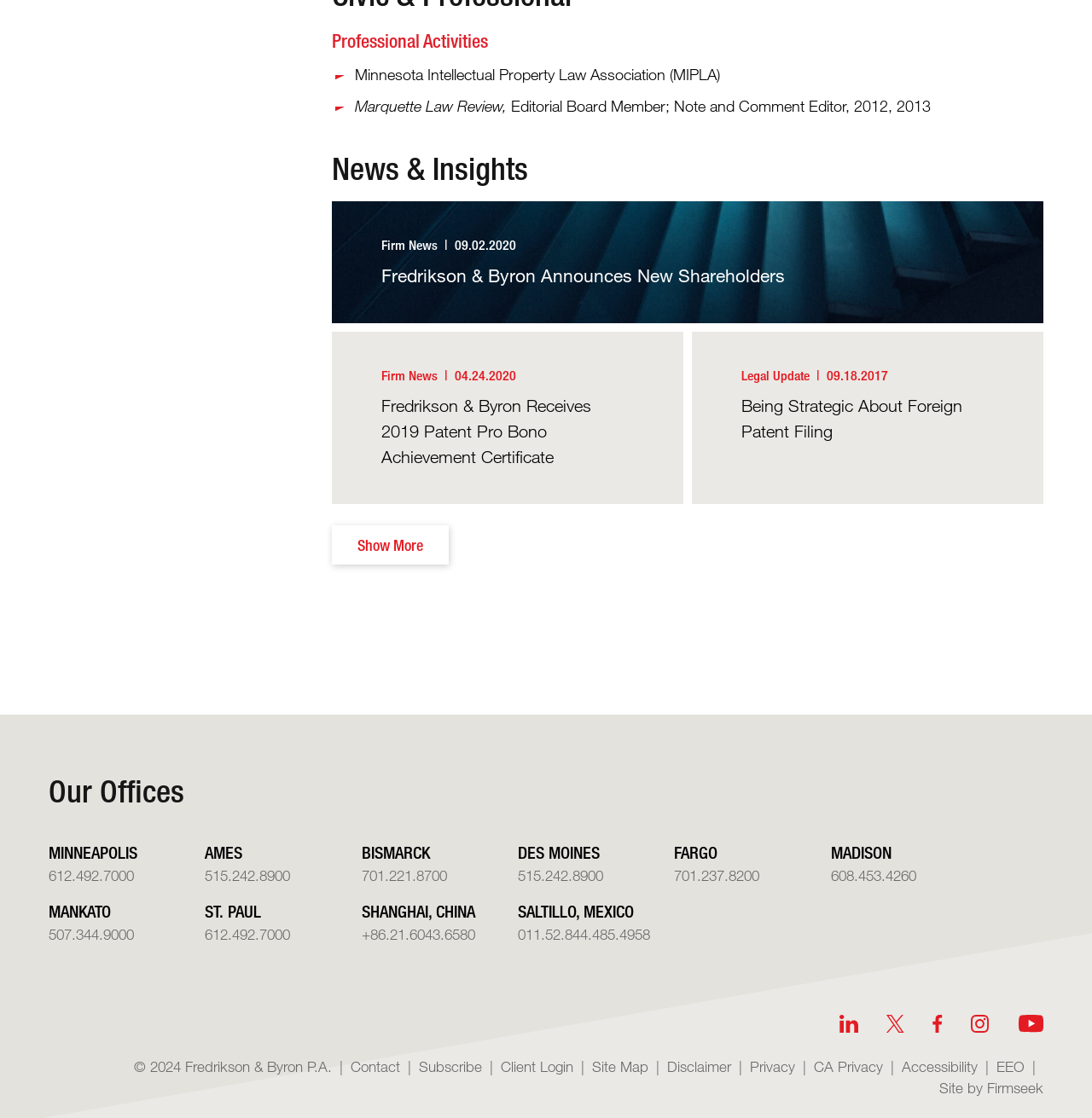Based on the element description Disclaimer, identify the bounding box coordinates for the UI element. The coordinates should be in the format (top-left x, top-left y, bottom-right x, bottom-right y) and within the 0 to 1 range.

[0.611, 0.946, 0.669, 0.962]